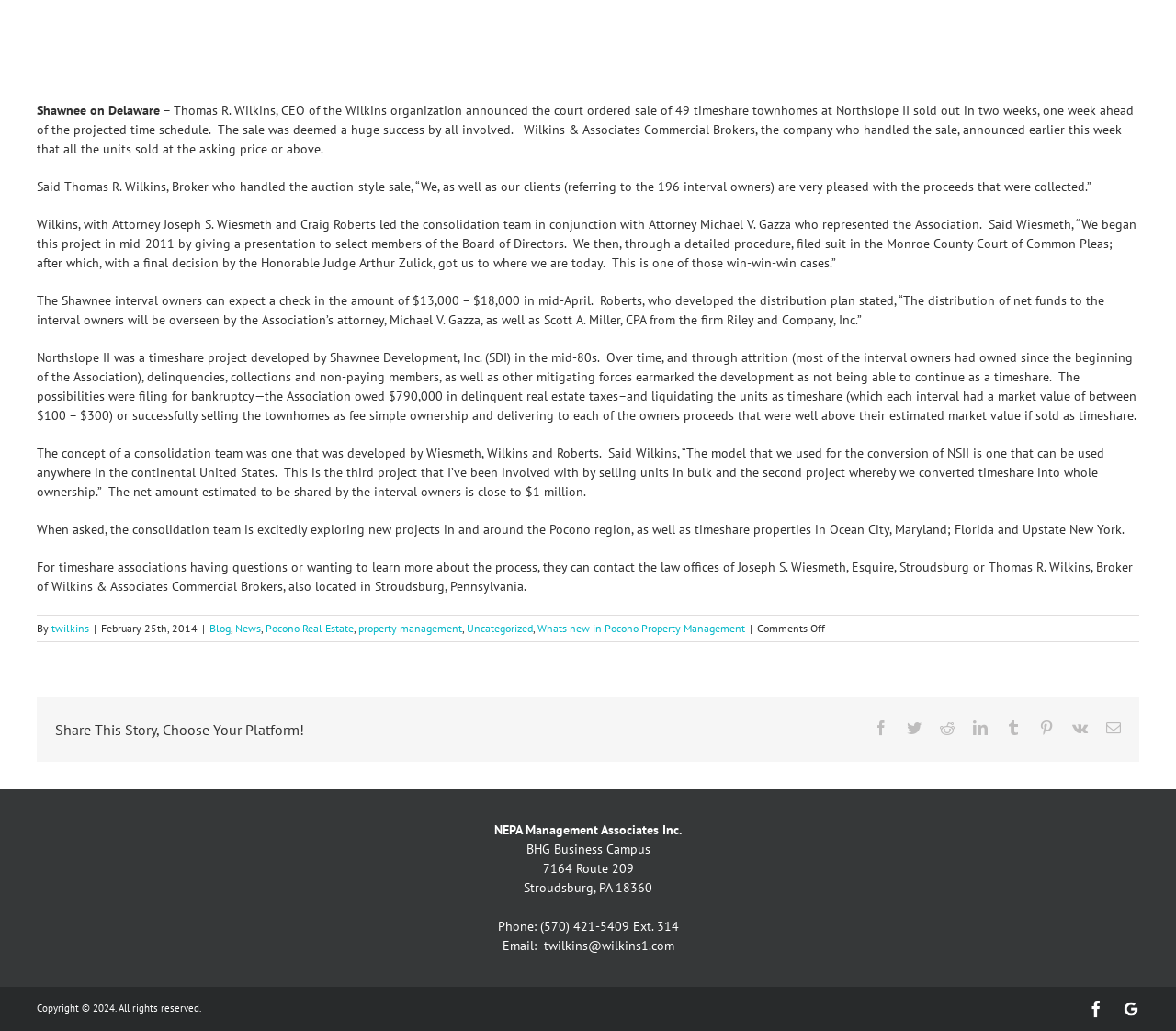Bounding box coordinates should be provided in the format (top-left x, top-left y, bottom-right x, bottom-right y) with all values between 0 and 1. Identify the bounding box for this UI element: property management

[0.305, 0.602, 0.393, 0.615]